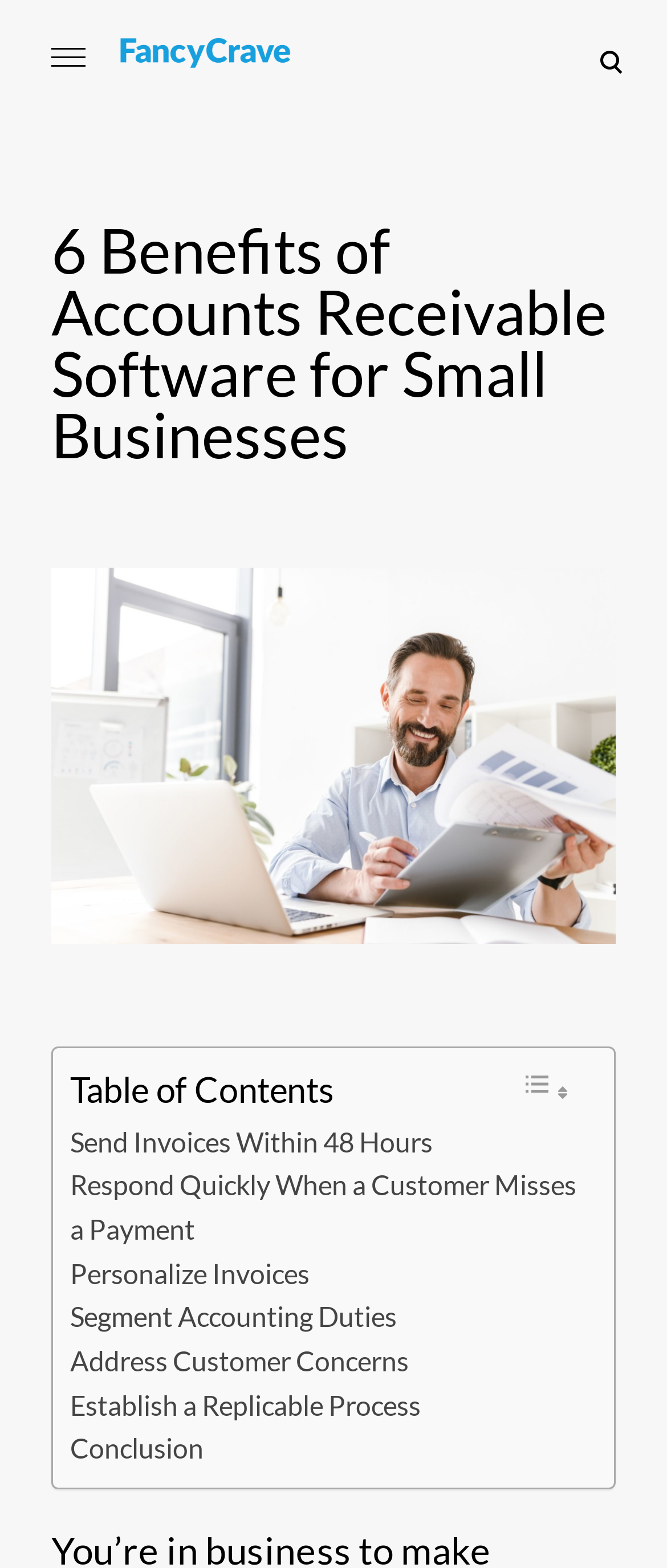Please determine the bounding box coordinates, formatted as (top-left x, top-left y, bottom-right x, bottom-right y), with all values as floating point numbers between 0 and 1. Identify the bounding box of the region described as: parent_node: Campion Advocacy Fund

None